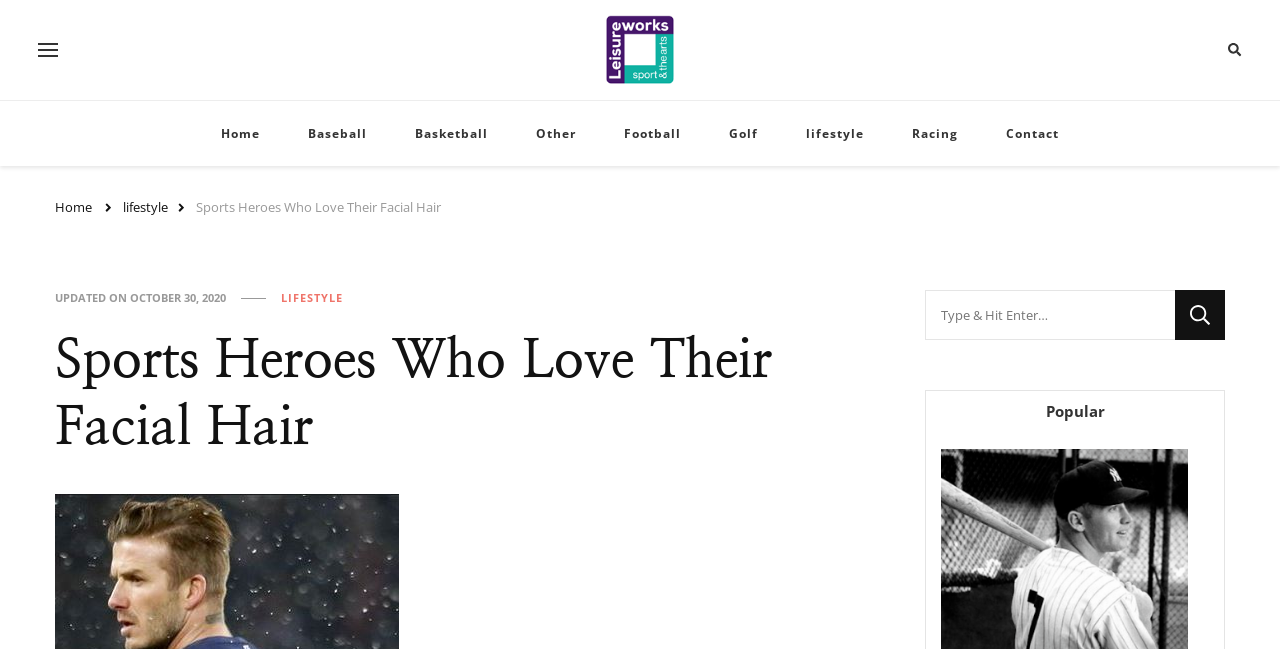Could you highlight the region that needs to be clicked to execute the instruction: "Go to the Home page"?

[0.155, 0.156, 0.22, 0.257]